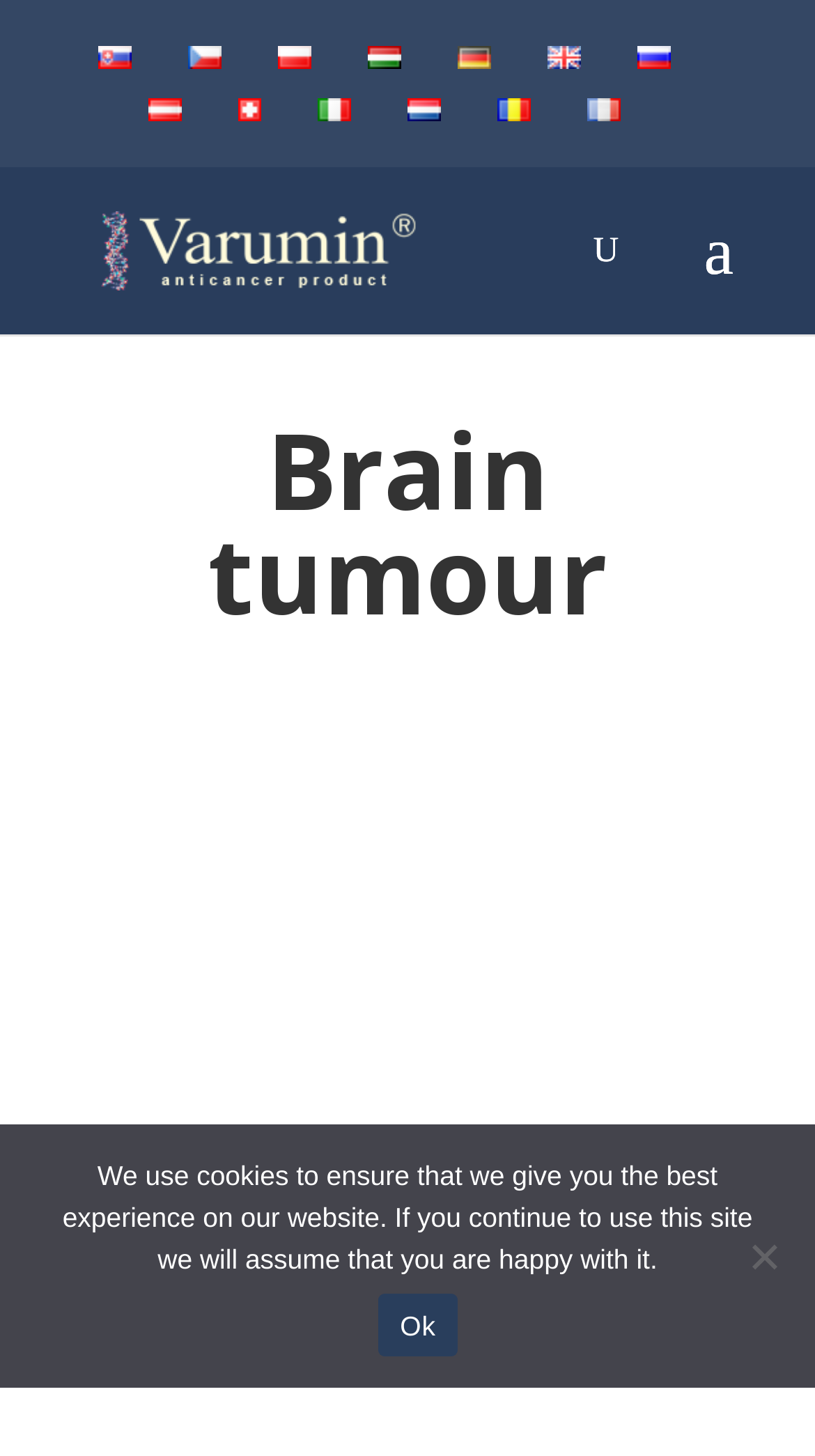How many links are there in the top section?
Provide an in-depth answer to the question, covering all aspects.

I counted the number of links in the top section of the webpage, which are the language options and the country names. There are 13 links in total.